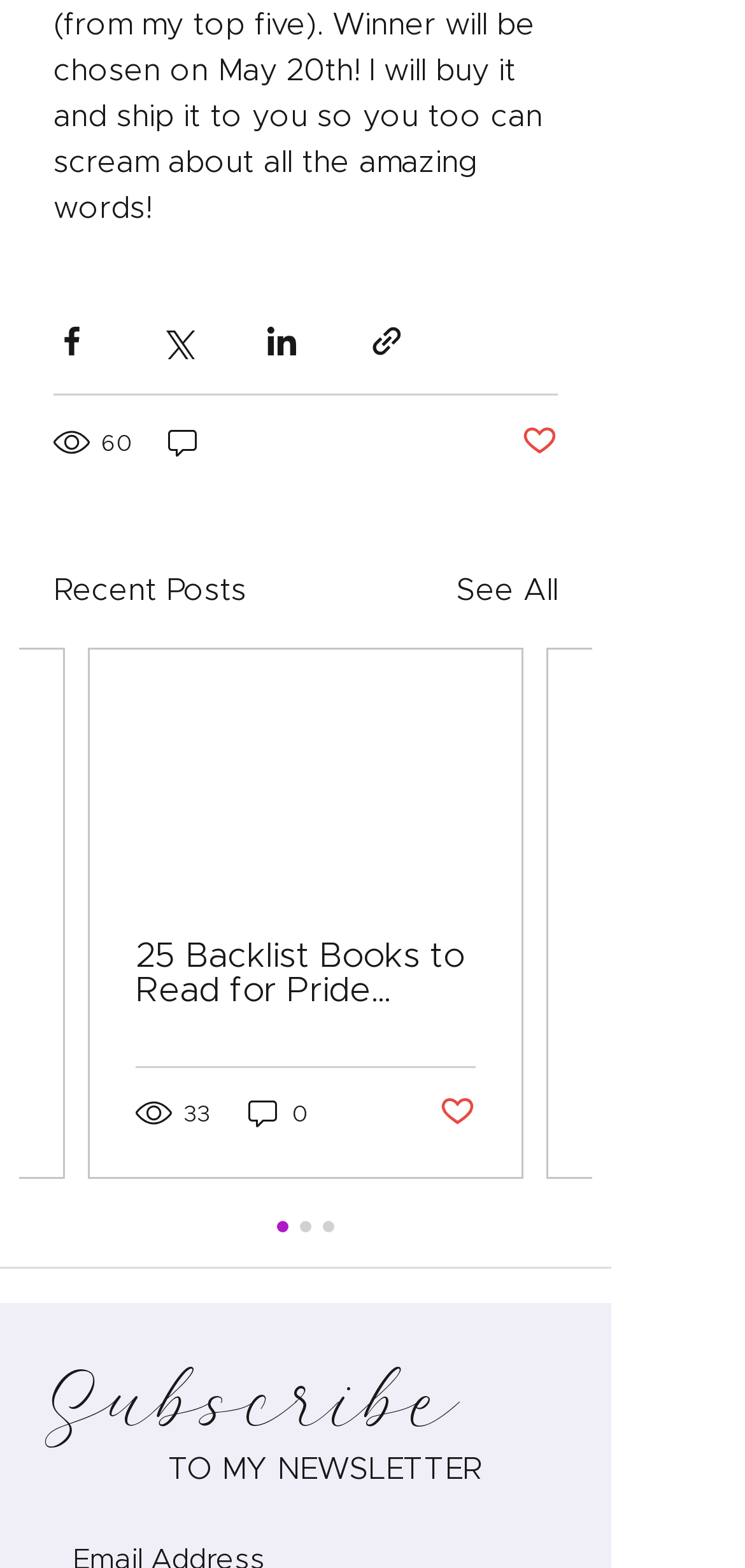Provide your answer in a single word or phrase: 
What is the number of views for the first post?

33